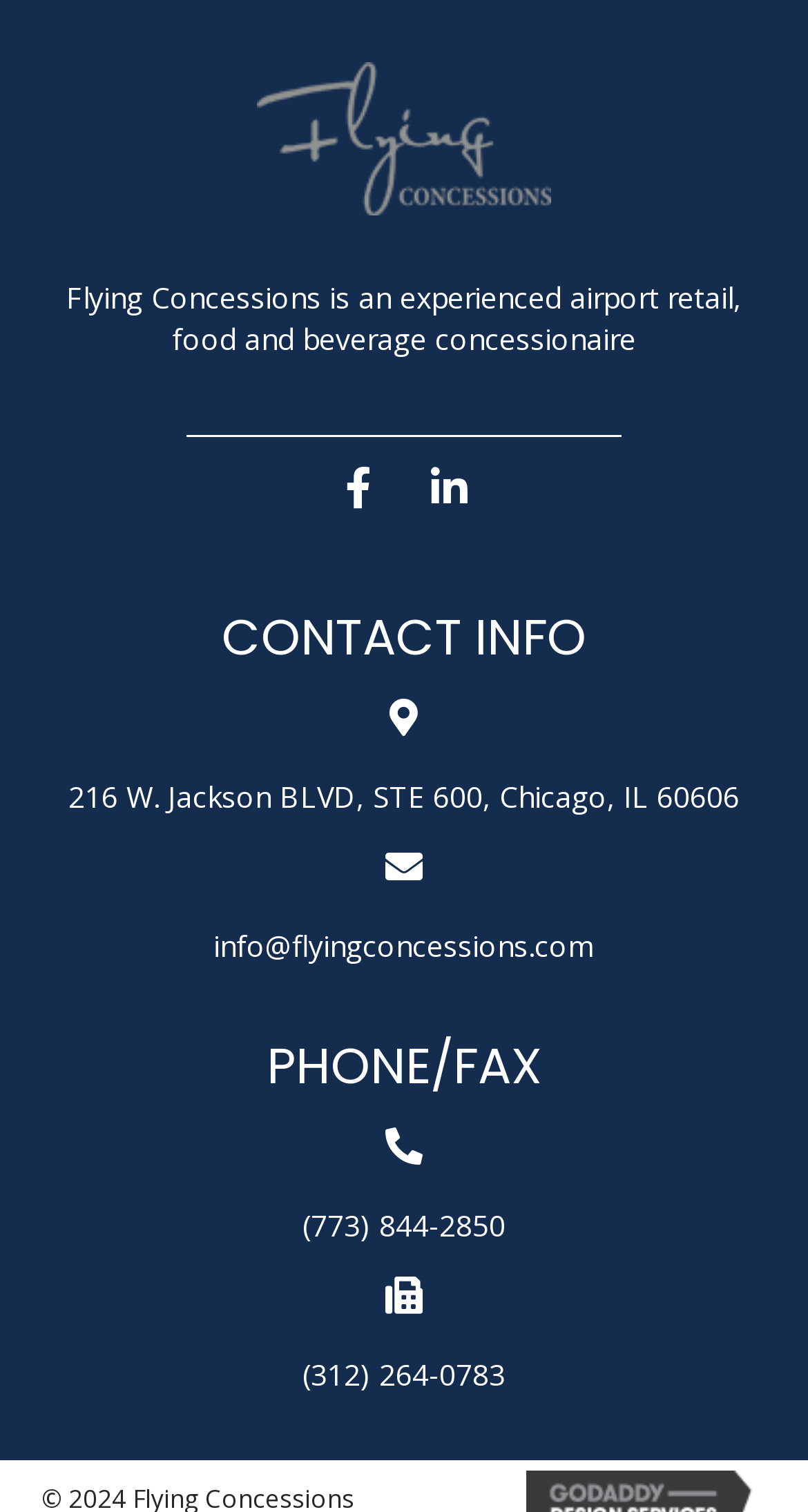Please determine the bounding box coordinates for the UI element described here. Use the format (top-left x, top-left y, bottom-right x, bottom-right y) with values bounded between 0 and 1: (773) 844-2850

[0.374, 0.797, 0.626, 0.823]